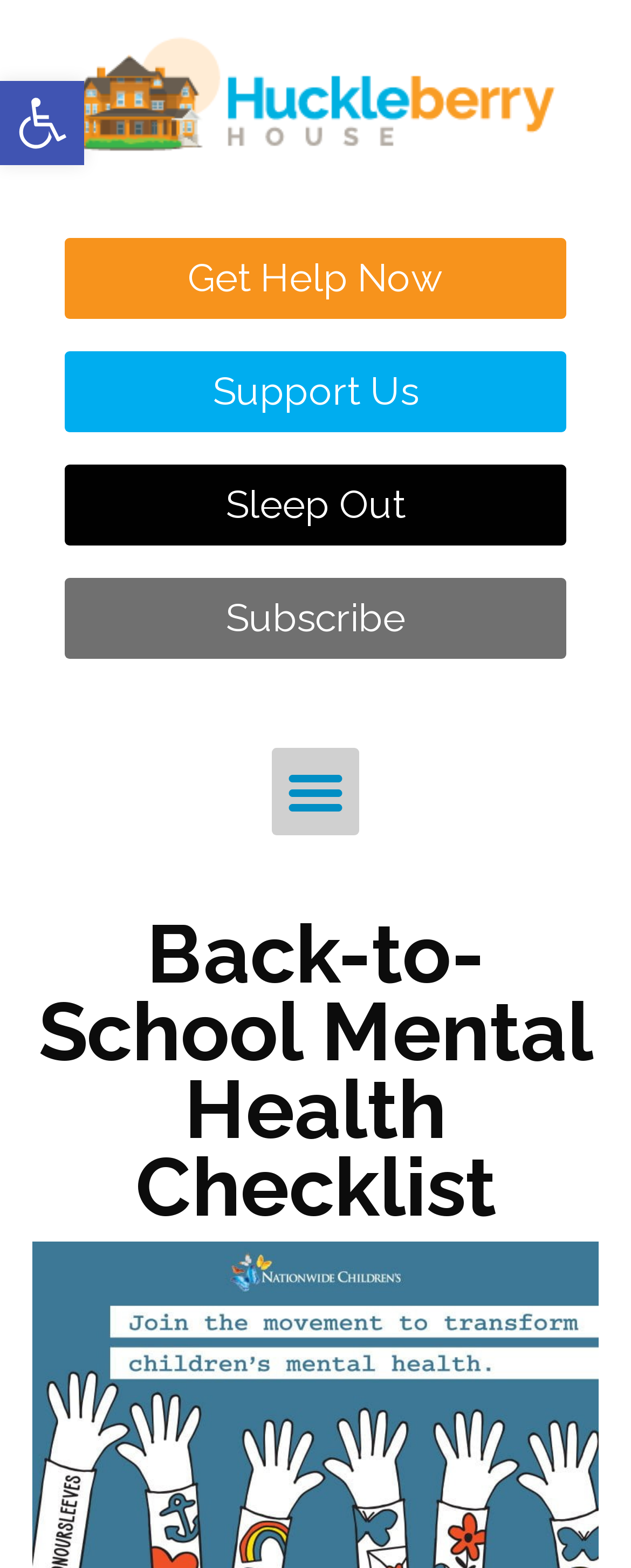Identify the bounding box coordinates for the UI element that matches this description: "Subscribe".

[0.103, 0.369, 0.897, 0.42]